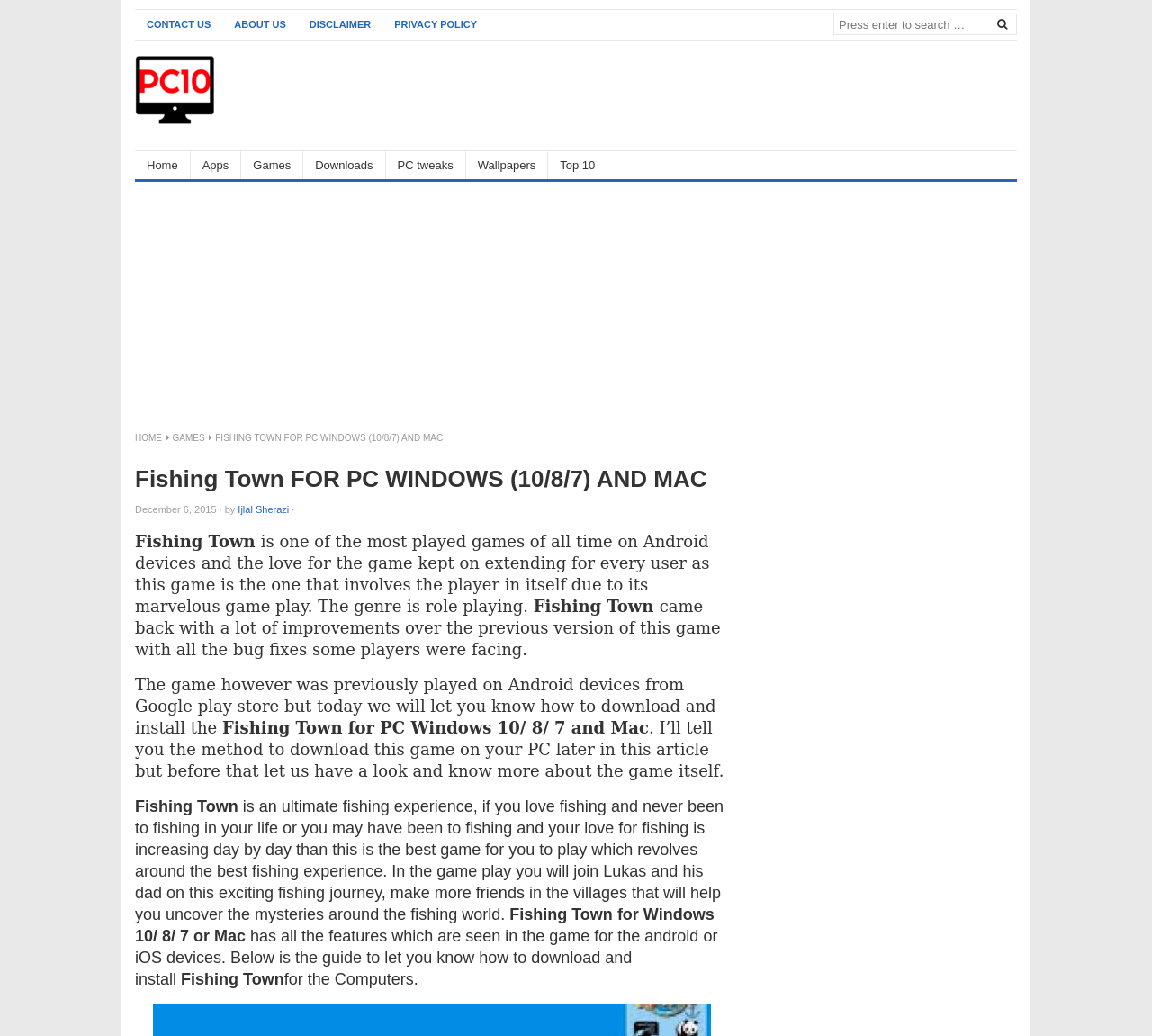Determine the bounding box coordinates for the element that should be clicked to follow this instruction: "Search for something". The coordinates should be given as four float numbers between 0 and 1, in the format [left, top, right, bottom].

[0.723, 0.01, 0.883, 0.037]